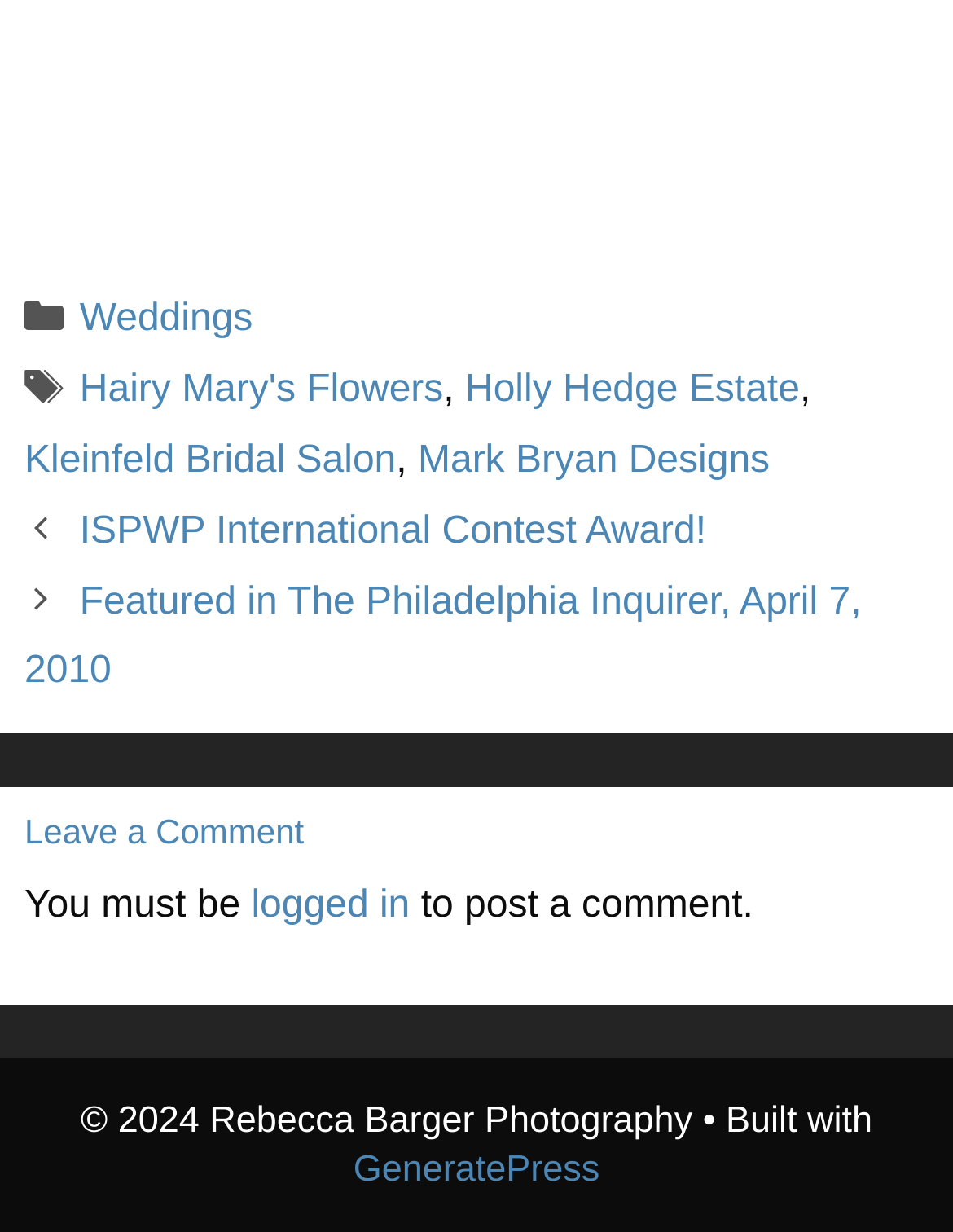What is the theme builder of the website?
Using the details shown in the screenshot, provide a comprehensive answer to the question.

I found the theme builder information at the bottom of the page, which mentions 'GeneratePress' as the theme builder.